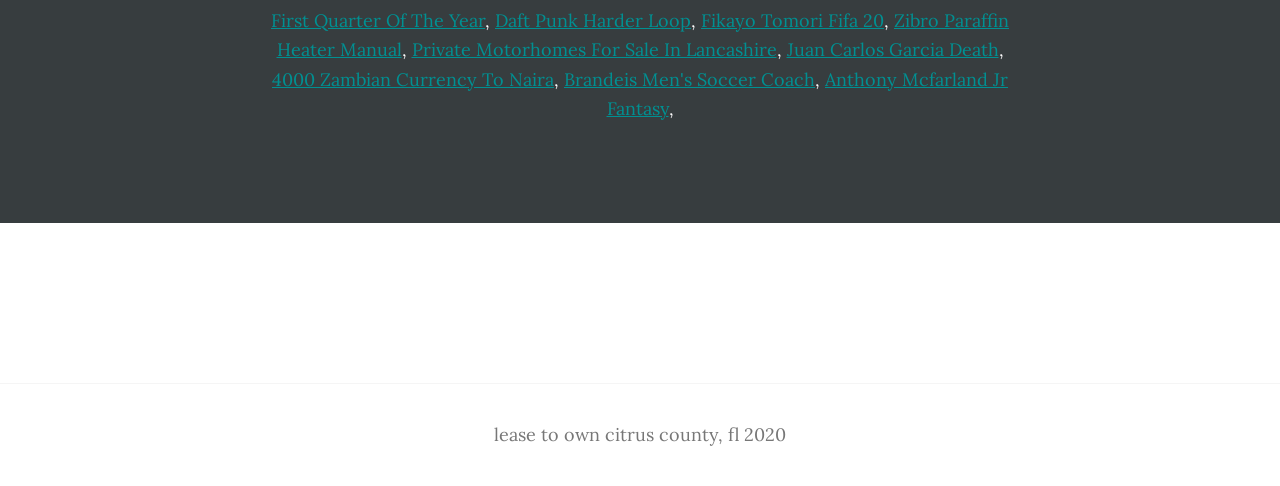Respond with a single word or short phrase to the following question: 
What is the first link on the webpage?

First Quarter Of The Year